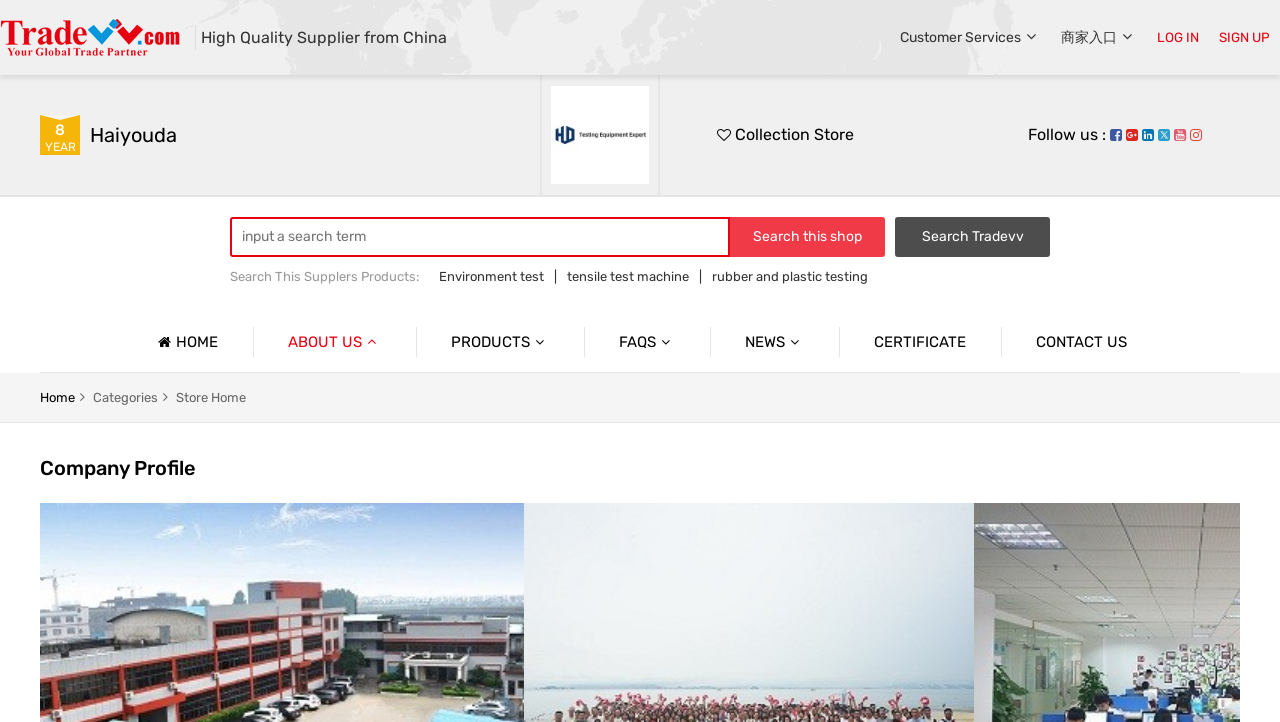Using the webpage screenshot and the element description Rubber and Plastic Test, determine the bounding box coordinates. Specify the coordinates in the format (top-left x, top-left y, bottom-right x, bottom-right y) with values ranging from 0 to 1.

[0.739, 0.573, 0.964, 0.63]